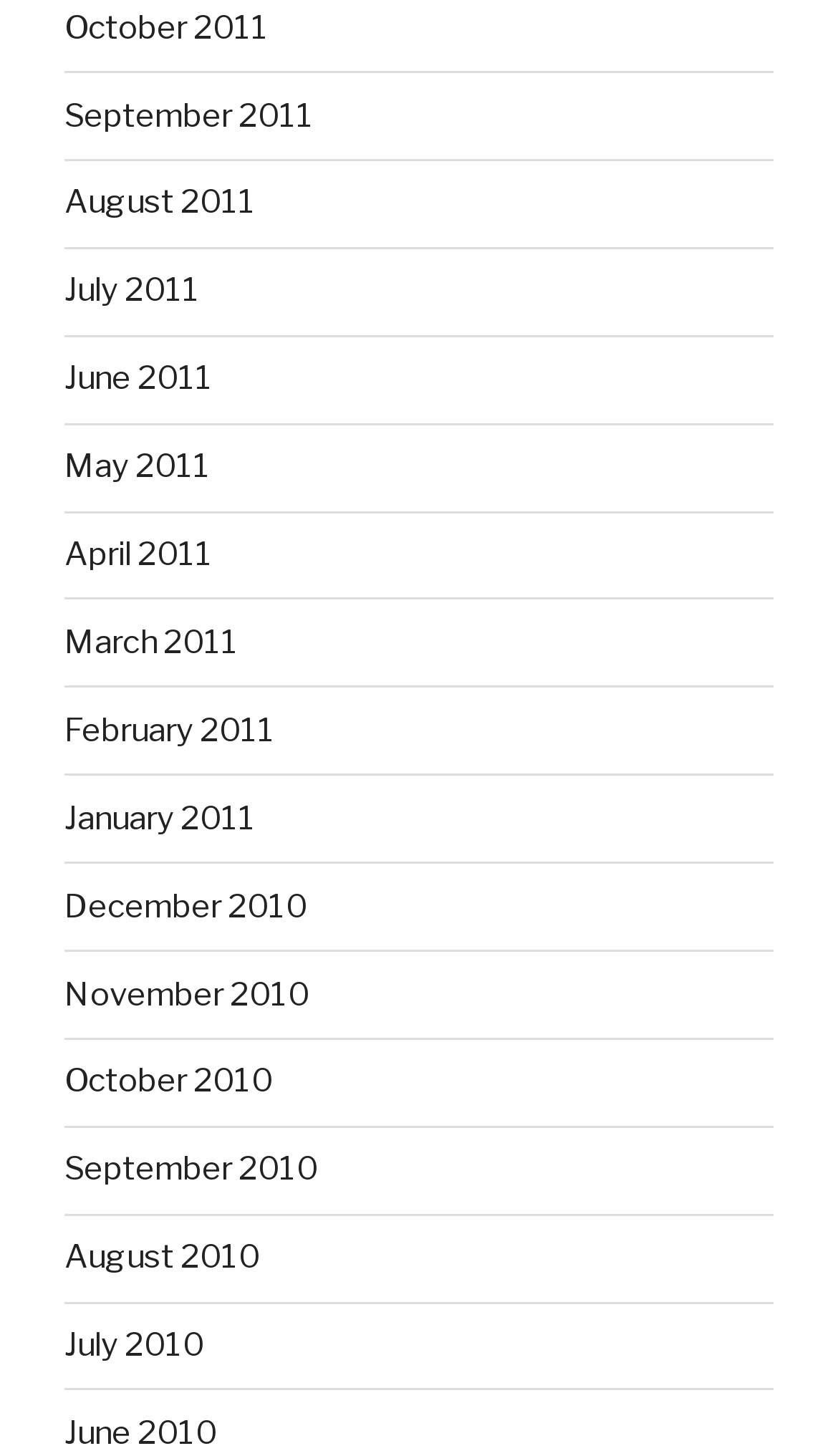Find the bounding box coordinates of the element's region that should be clicked in order to follow the given instruction: "view January 2011". The coordinates should consist of four float numbers between 0 and 1, i.e., [left, top, right, bottom].

[0.077, 0.549, 0.305, 0.575]